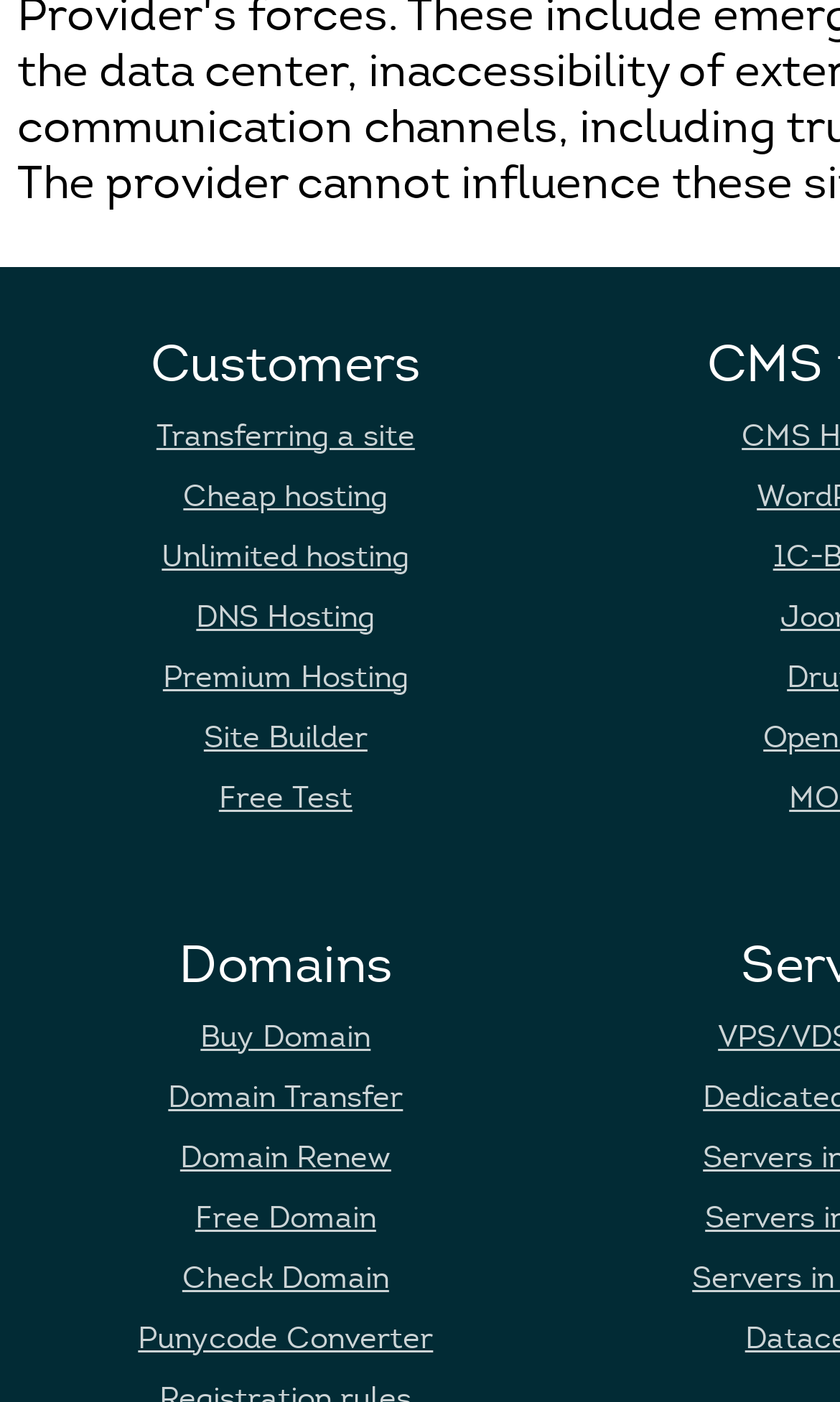Determine the bounding box coordinates of the UI element described below. Use the format (top-left x, top-left y, bottom-right x, bottom-right y) with floating point numbers between 0 and 1: Transferring a site

[0.186, 0.298, 0.494, 0.324]